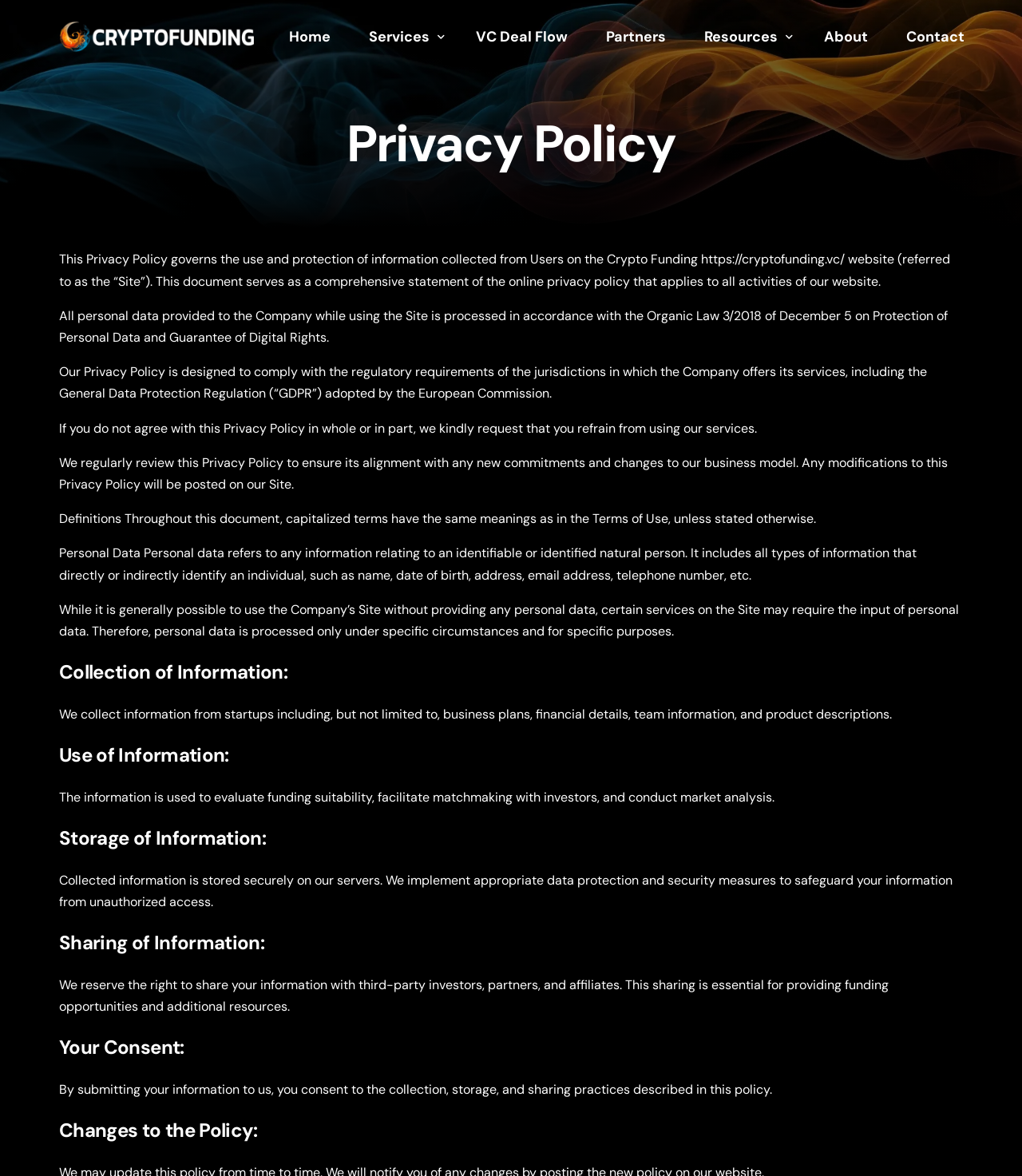What type of data is collected by Crypto Funding?
Look at the image and answer the question with a single word or phrase.

Personal data